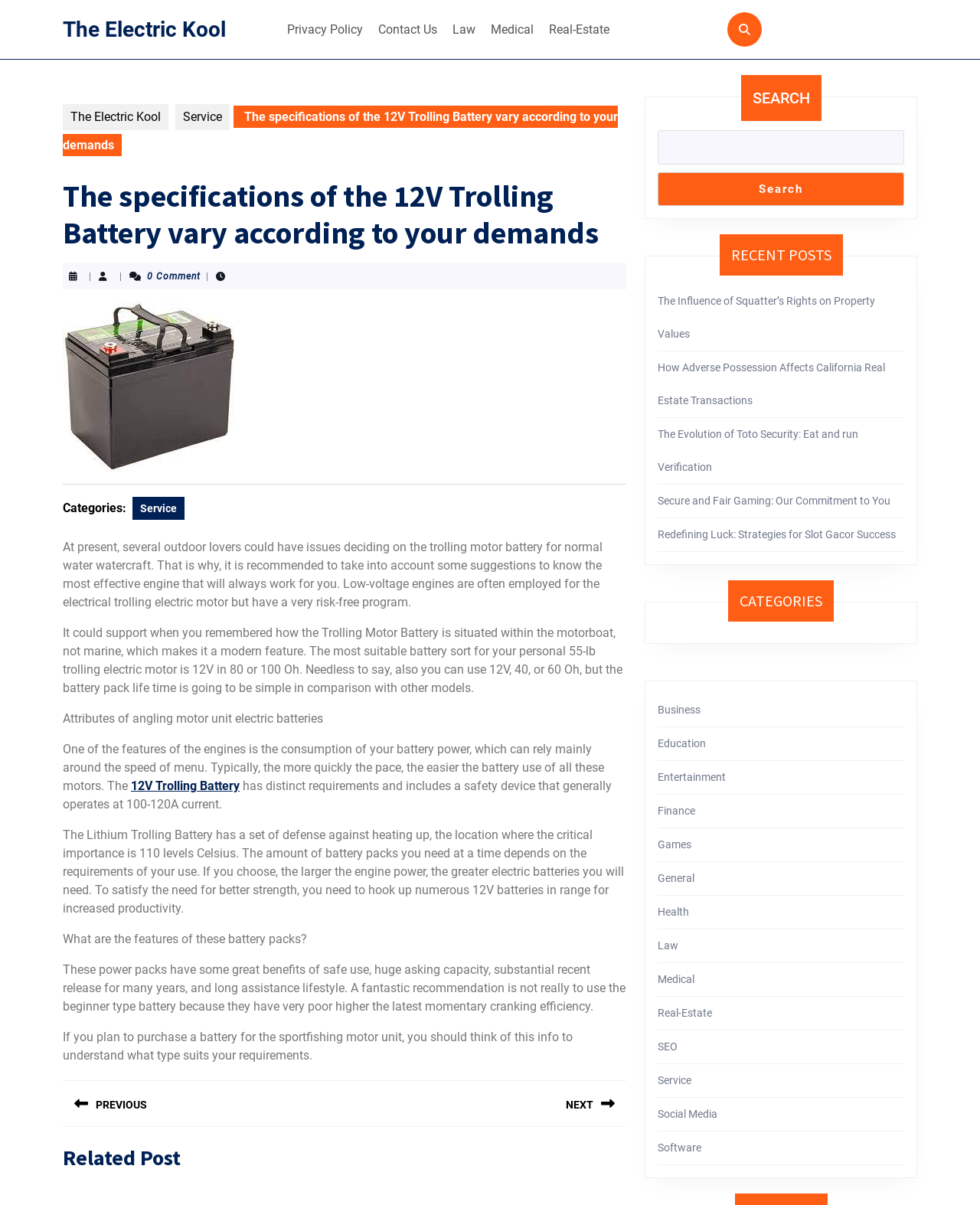Please locate the bounding box coordinates of the element that needs to be clicked to achieve the following instruction: "Click on the 'Contact Us' link". The coordinates should be four float numbers between 0 and 1, i.e., [left, top, right, bottom].

[0.38, 0.012, 0.452, 0.037]